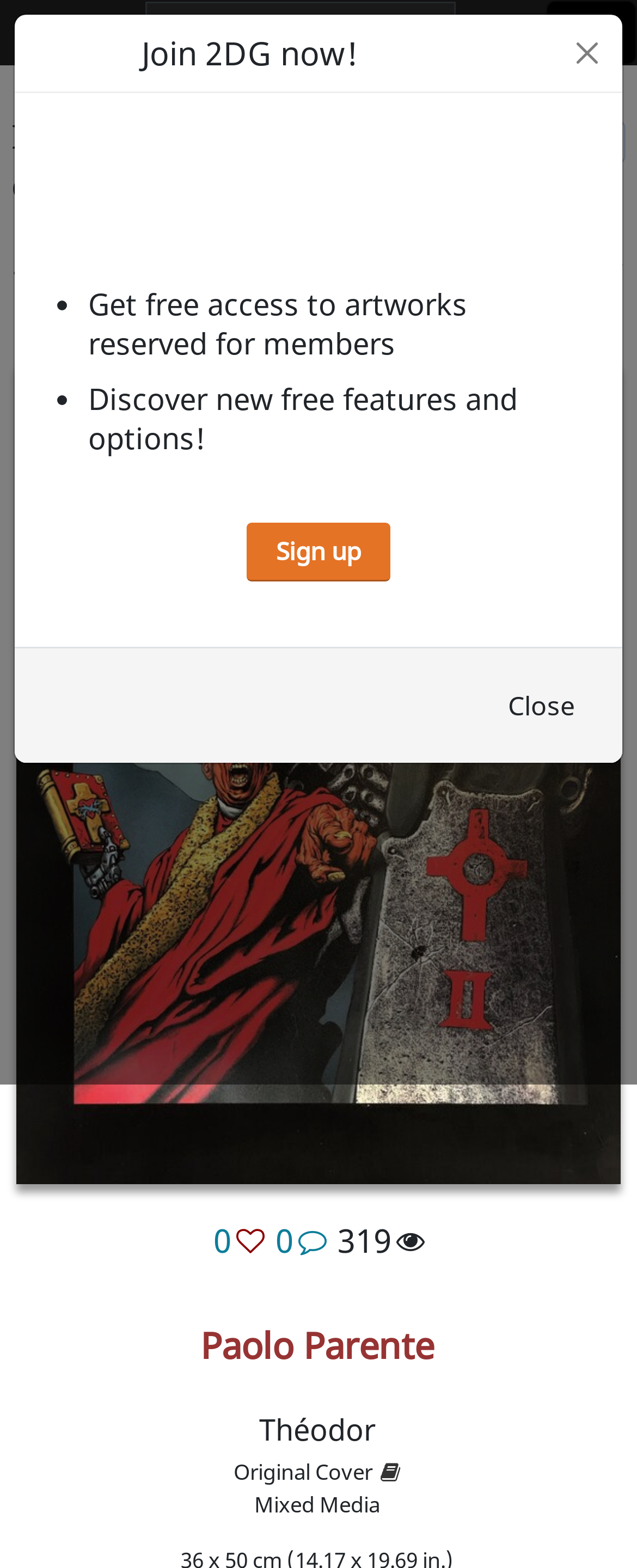What is the name of the artwork?
Using the image as a reference, give a one-word or short phrase answer.

Théodor